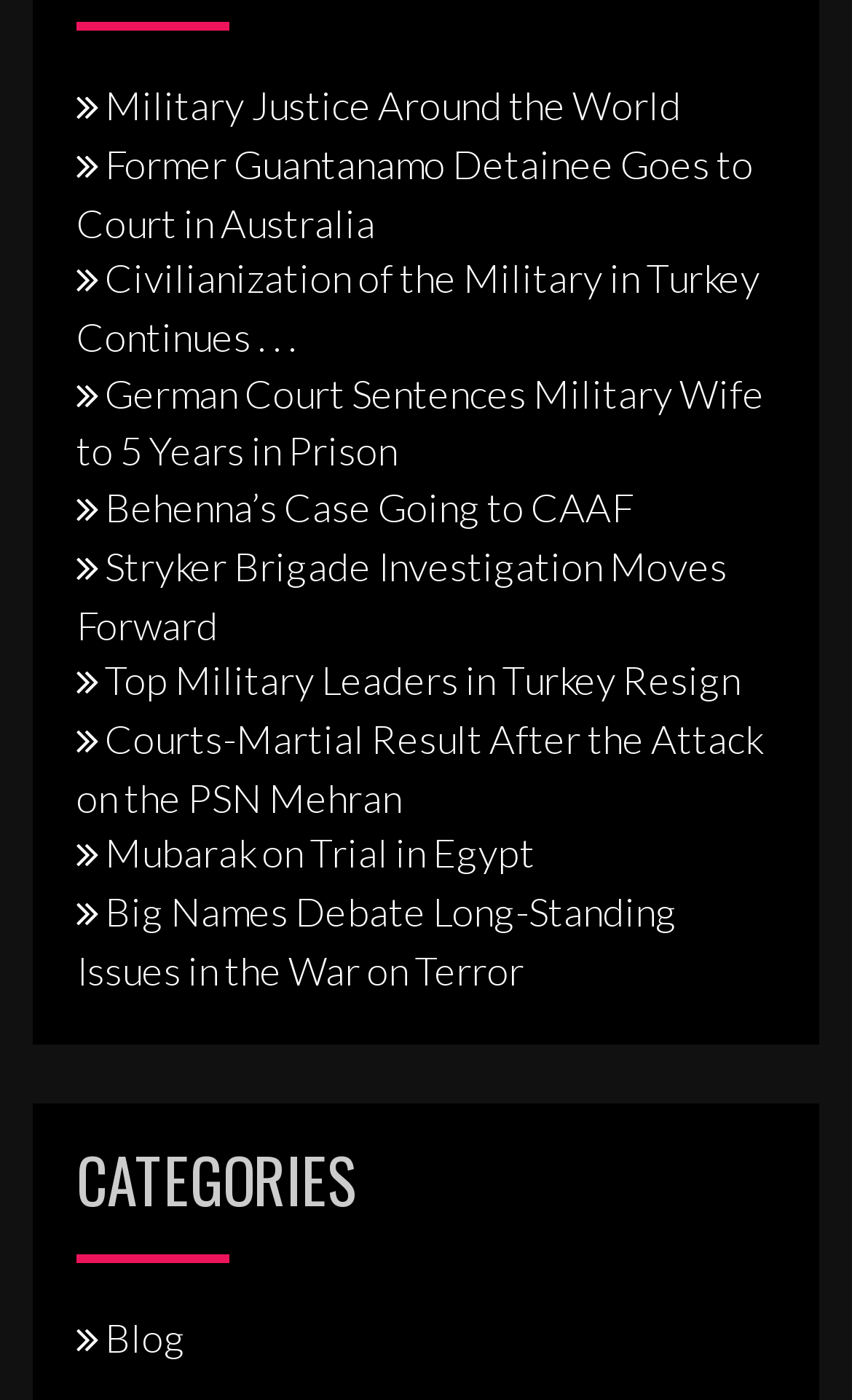Please determine the bounding box coordinates of the element's region to click for the following instruction: "Read about Mubarak on Trial in Egypt".

[0.09, 0.592, 0.628, 0.627]